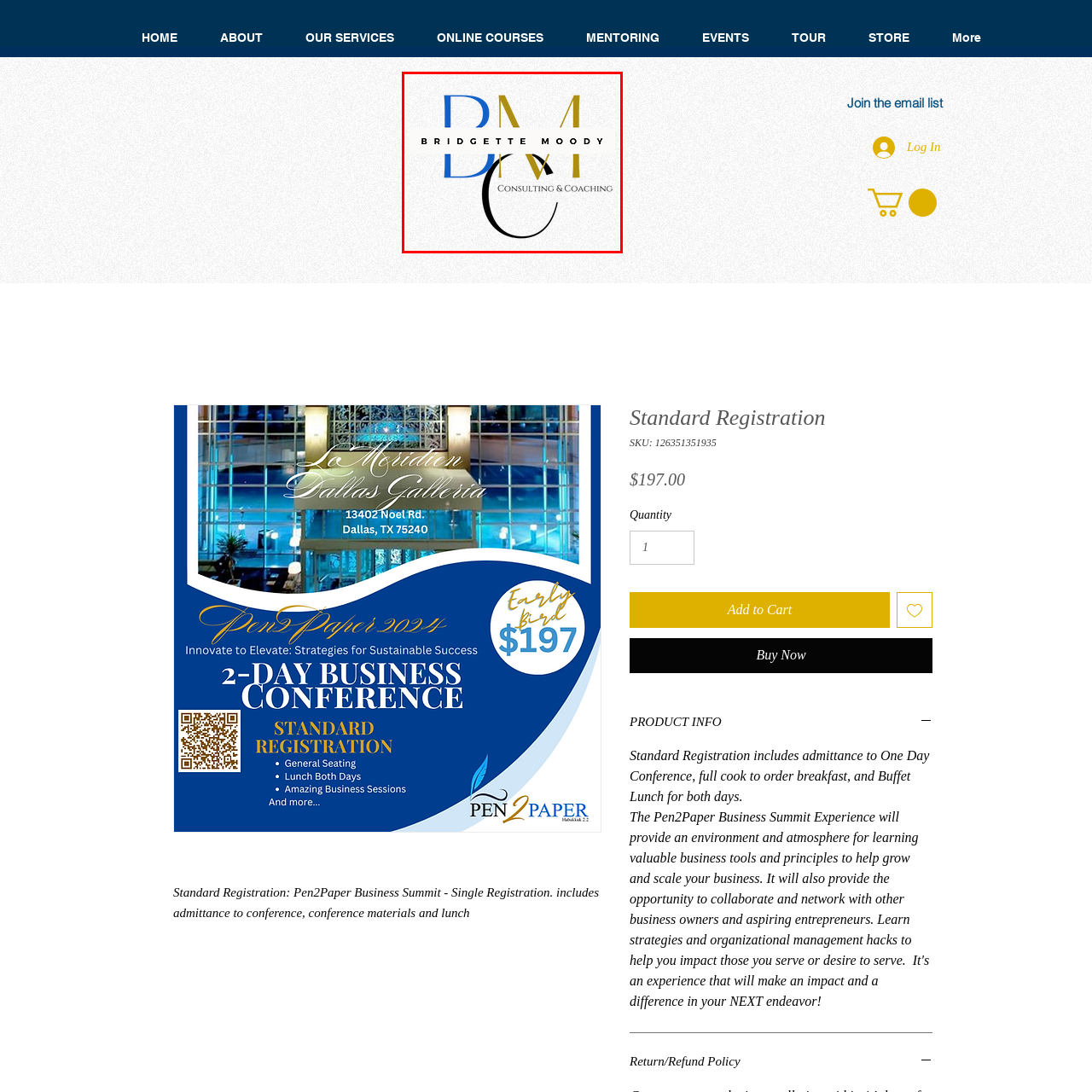Analyze the content inside the red-marked area, What service is hinted at by the tagline? Answer using only one word or a concise phrase.

Consulting & Coaching